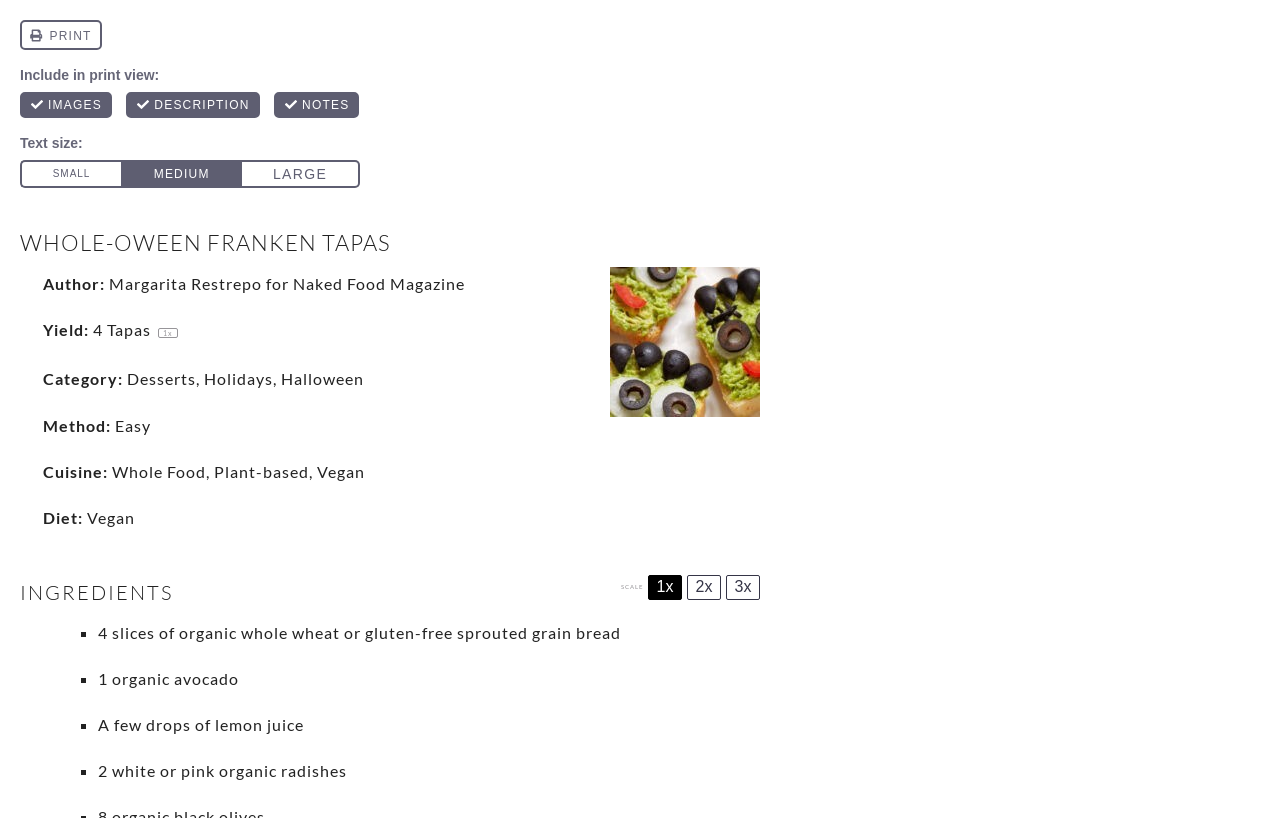Please answer the following question using a single word or phrase: How many buttons are there to scale the recipe?

3